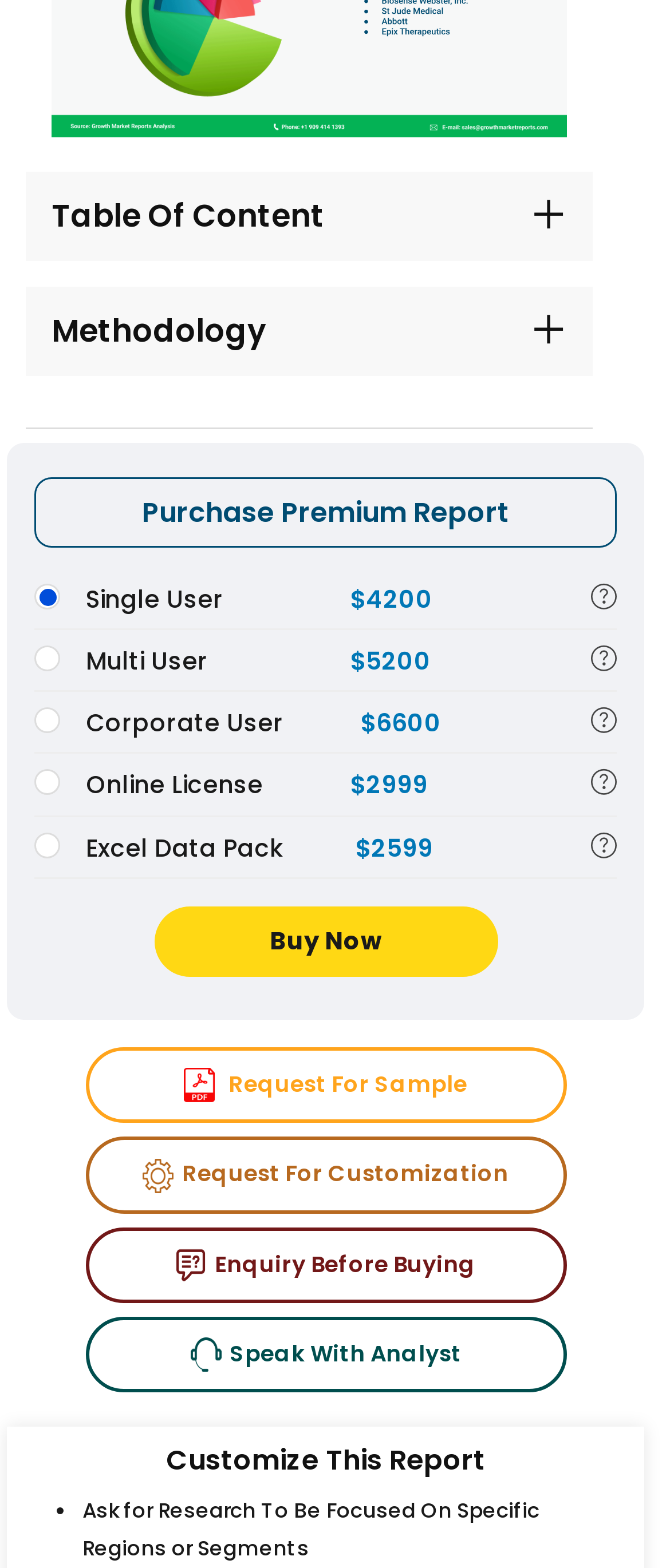Identify and provide the bounding box coordinates of the UI element described: "Request For Sample". The coordinates should be formatted as [left, top, right, bottom], with each number being a float between 0 and 1.

[0.127, 0.668, 0.845, 0.716]